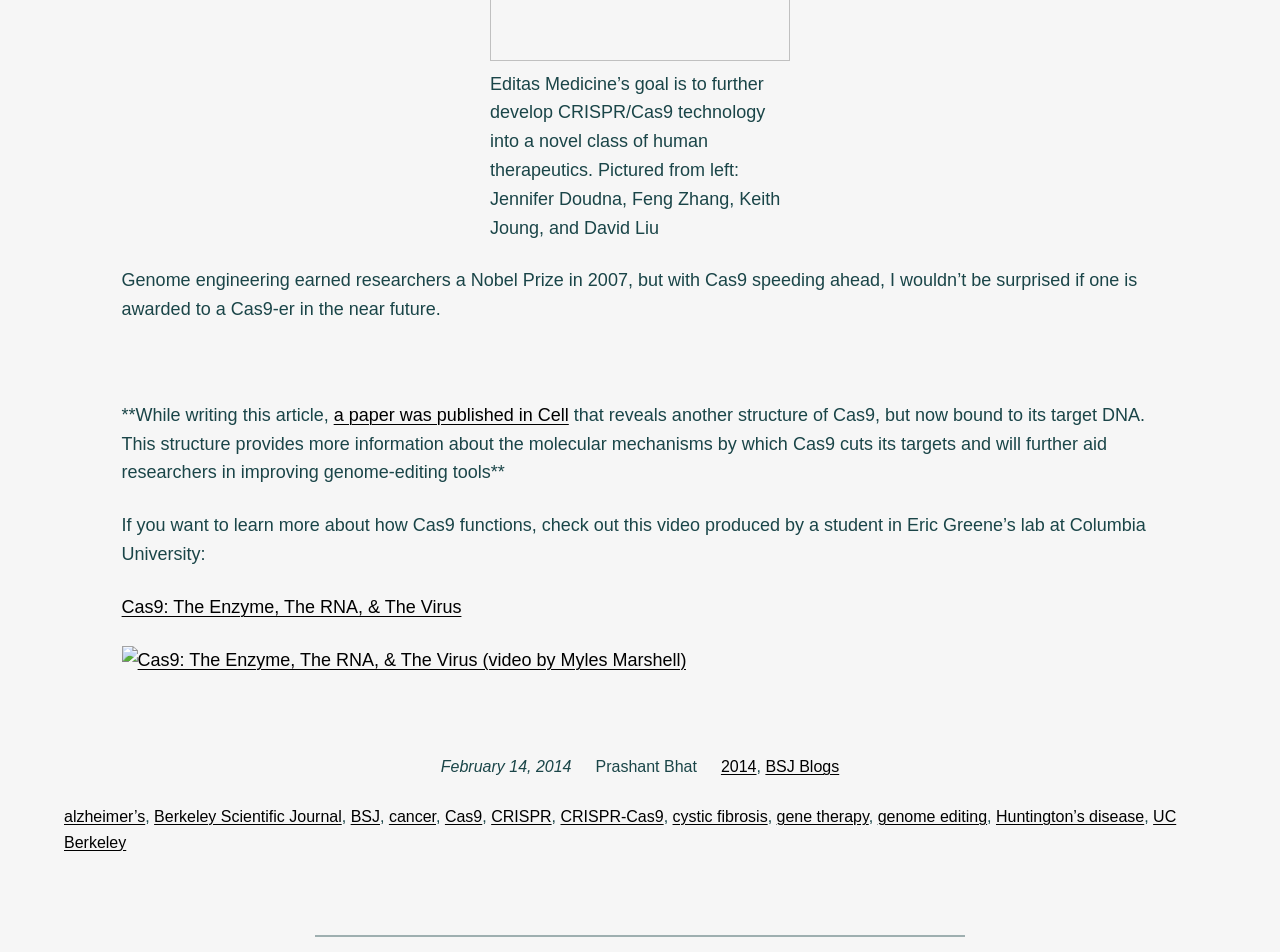Respond to the question below with a single word or phrase:
What is the topic of the video produced by Myles Marshell?

Cas9